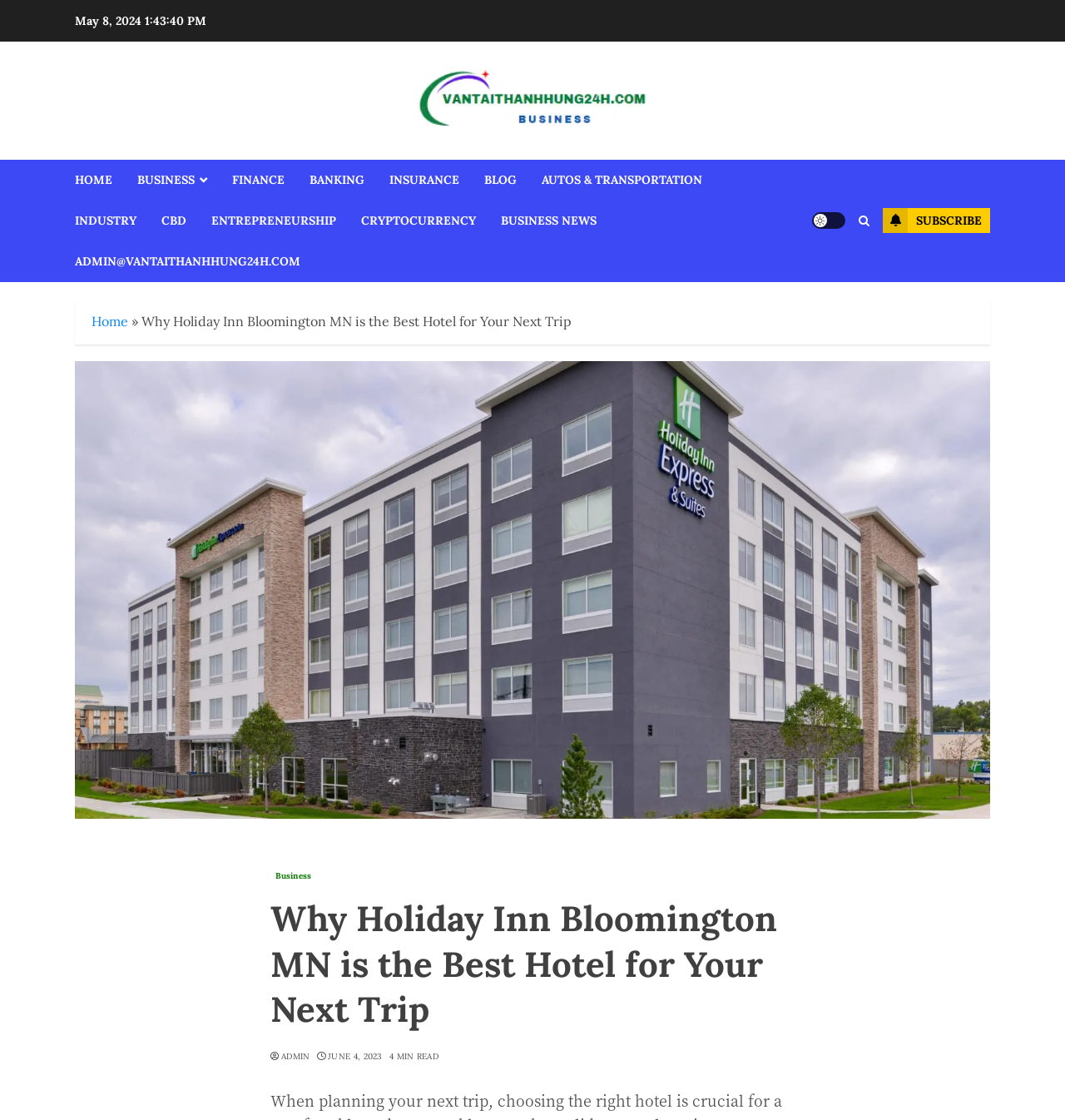Answer the following inquiry with a single word or phrase:
How many minutes does it take to read the latest article?

4